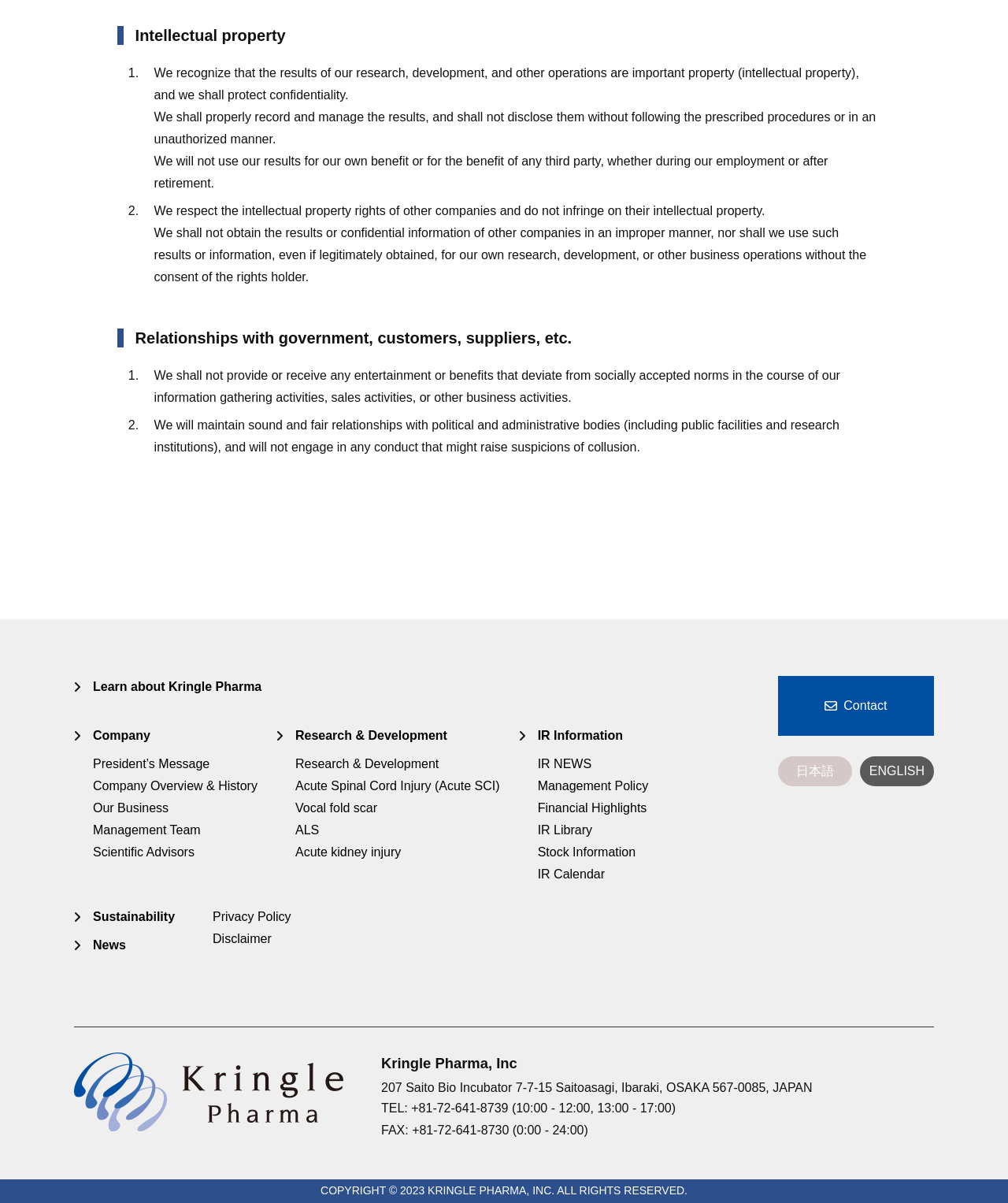Determine the bounding box coordinates of the section to be clicked to follow the instruction: "Learn about Kringle Pharma". The coordinates should be given as four float numbers between 0 and 1, formatted as [left, top, right, bottom].

[0.092, 0.565, 0.26, 0.577]